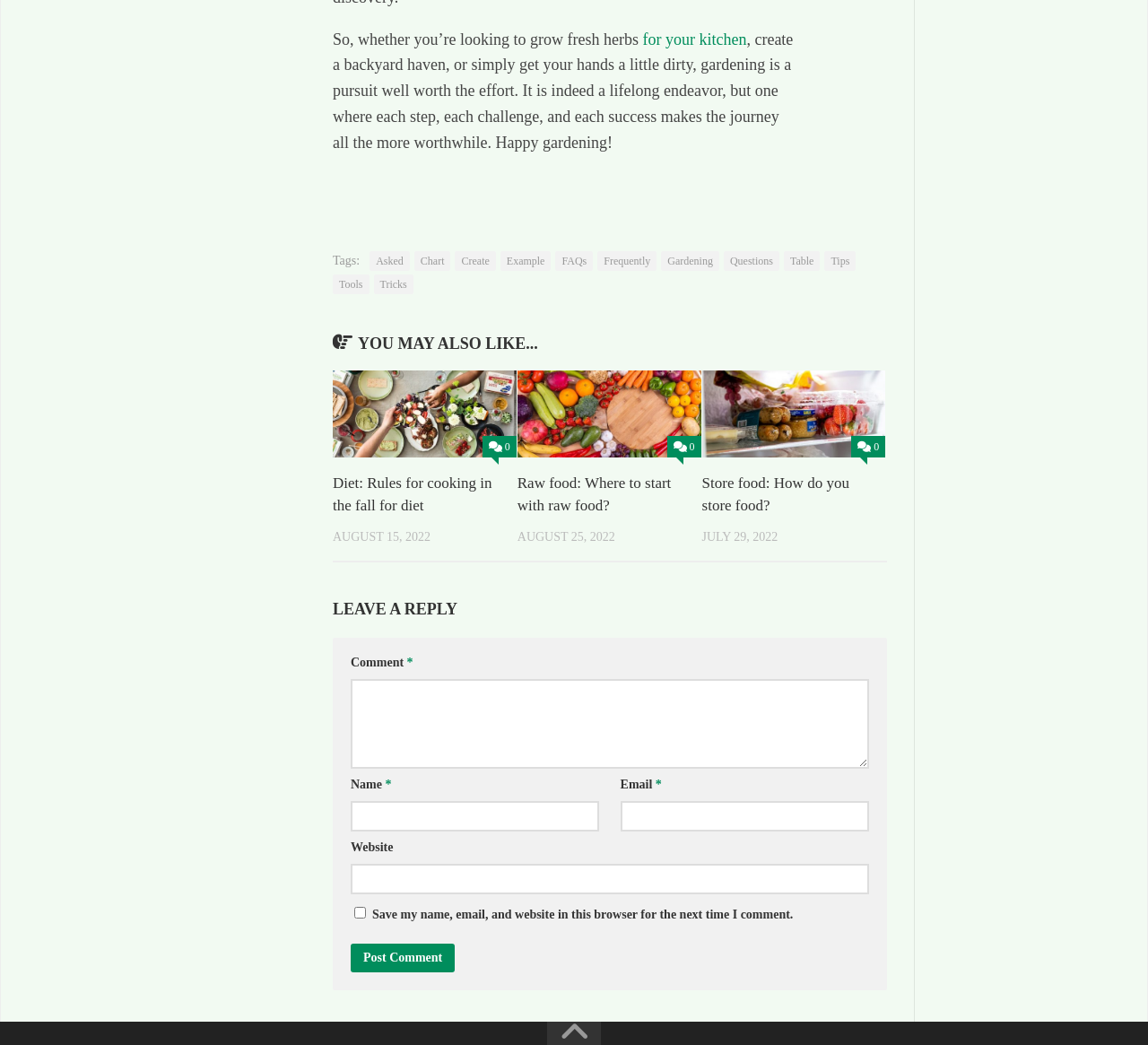Give a one-word or phrase response to the following question: What is the date of the second article?

AUGUST 25, 2022